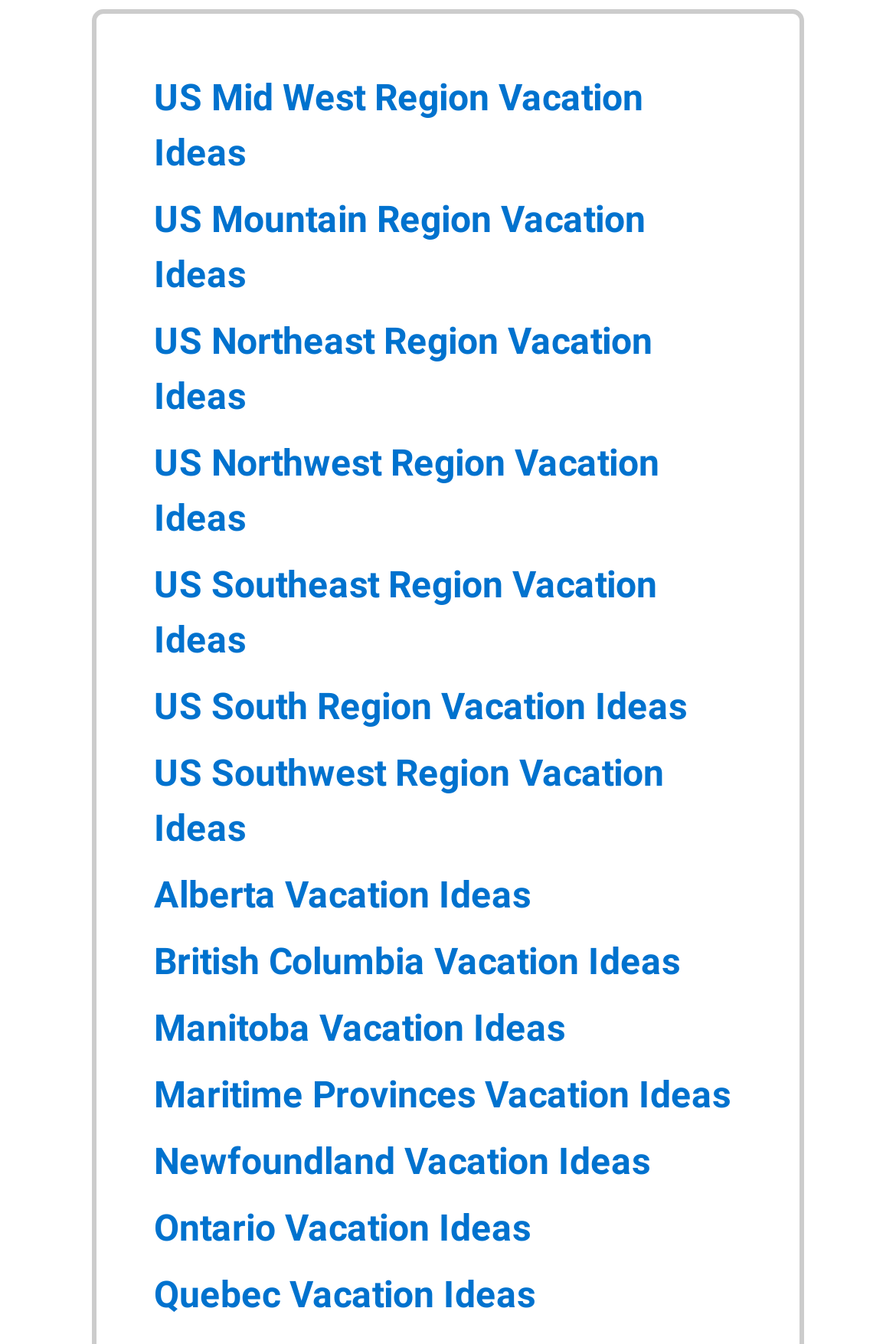Pinpoint the bounding box coordinates of the clickable area necessary to execute the following instruction: "Explore US Mid West Region Vacation Ideas". The coordinates should be given as four float numbers between 0 and 1, namely [left, top, right, bottom].

[0.172, 0.057, 0.718, 0.13]